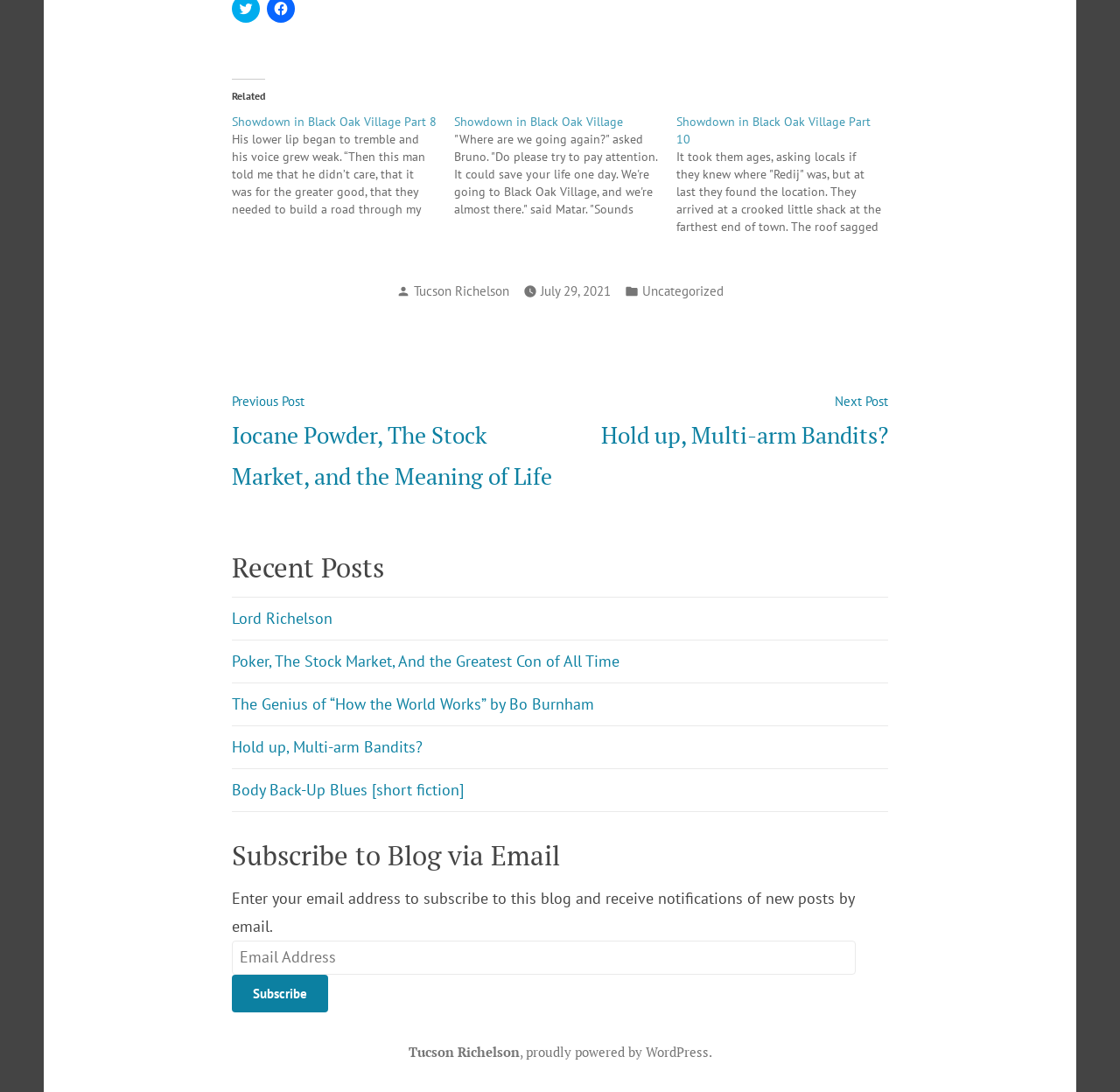Can you give a comprehensive explanation to the question given the content of the image?
Who is the author of the post?

I found the author's name in the footer section, where it says 'Posted by Tucson Richelson'.